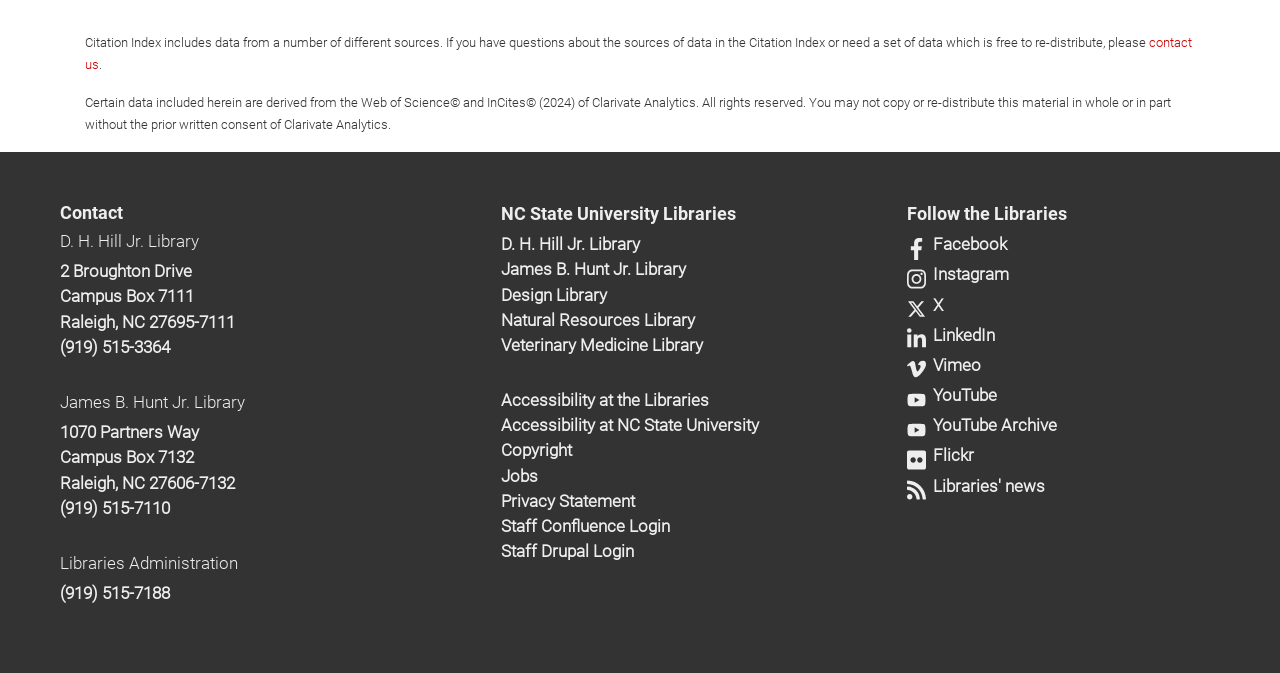Determine the bounding box coordinates of the target area to click to execute the following instruction: "access Libraries Administration."

[0.047, 0.822, 0.186, 0.851]